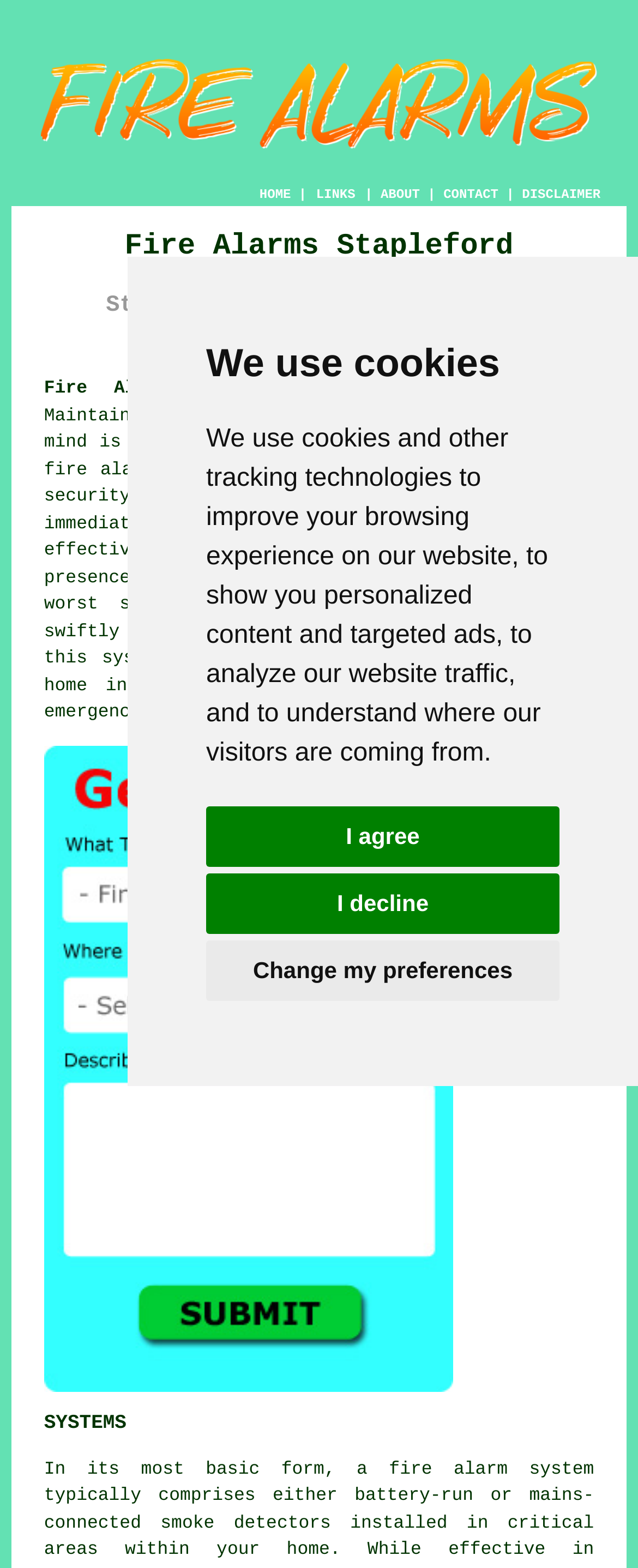Locate the bounding box coordinates of the clickable part needed for the task: "visit the link about web design trends".

None